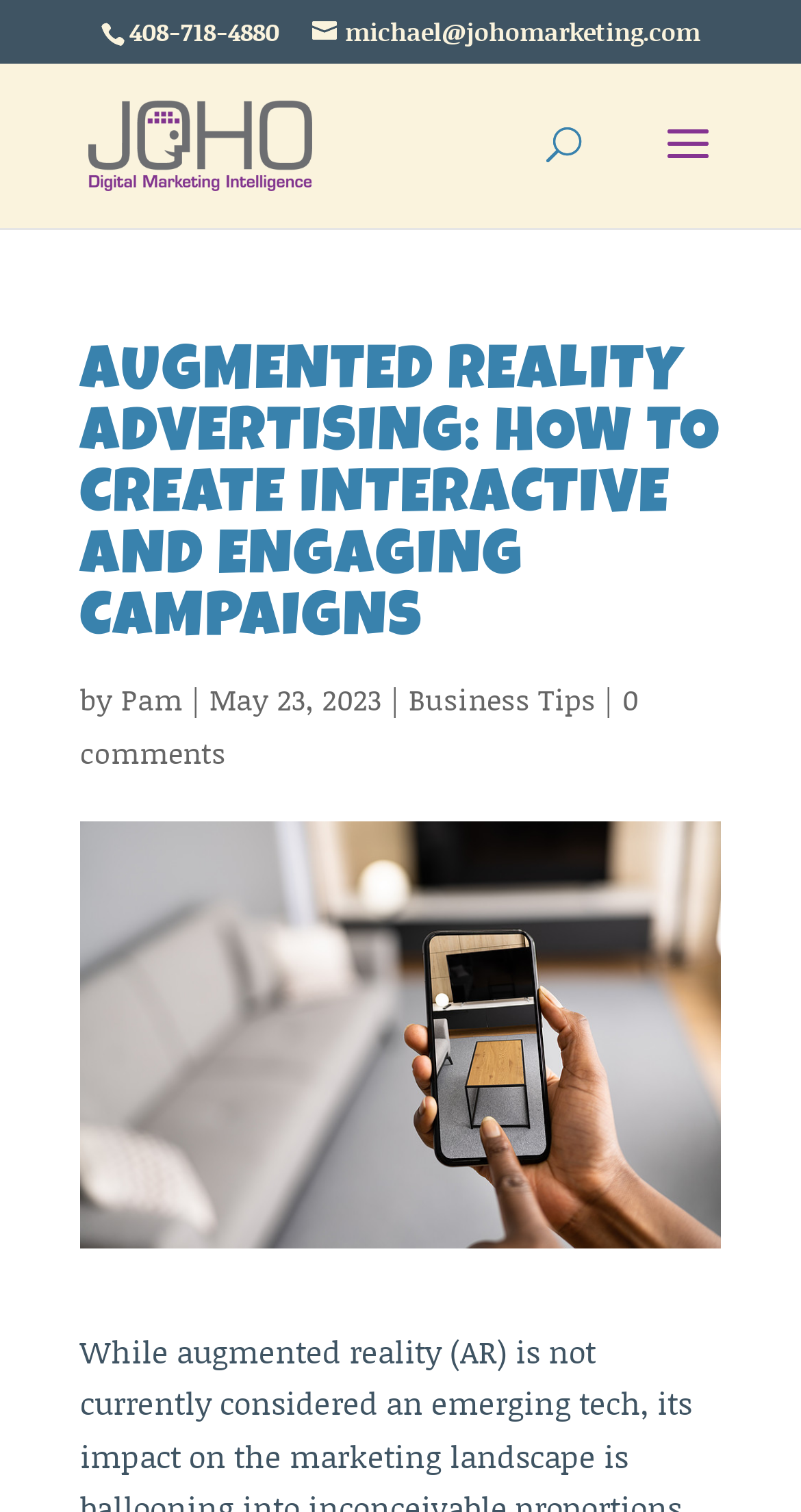Generate the text content of the main headline of the webpage.

AUGMENTED REALITY ADVERTISING: HOW TO CREATE INTERACTIVE AND ENGAGING CAMPAIGNS